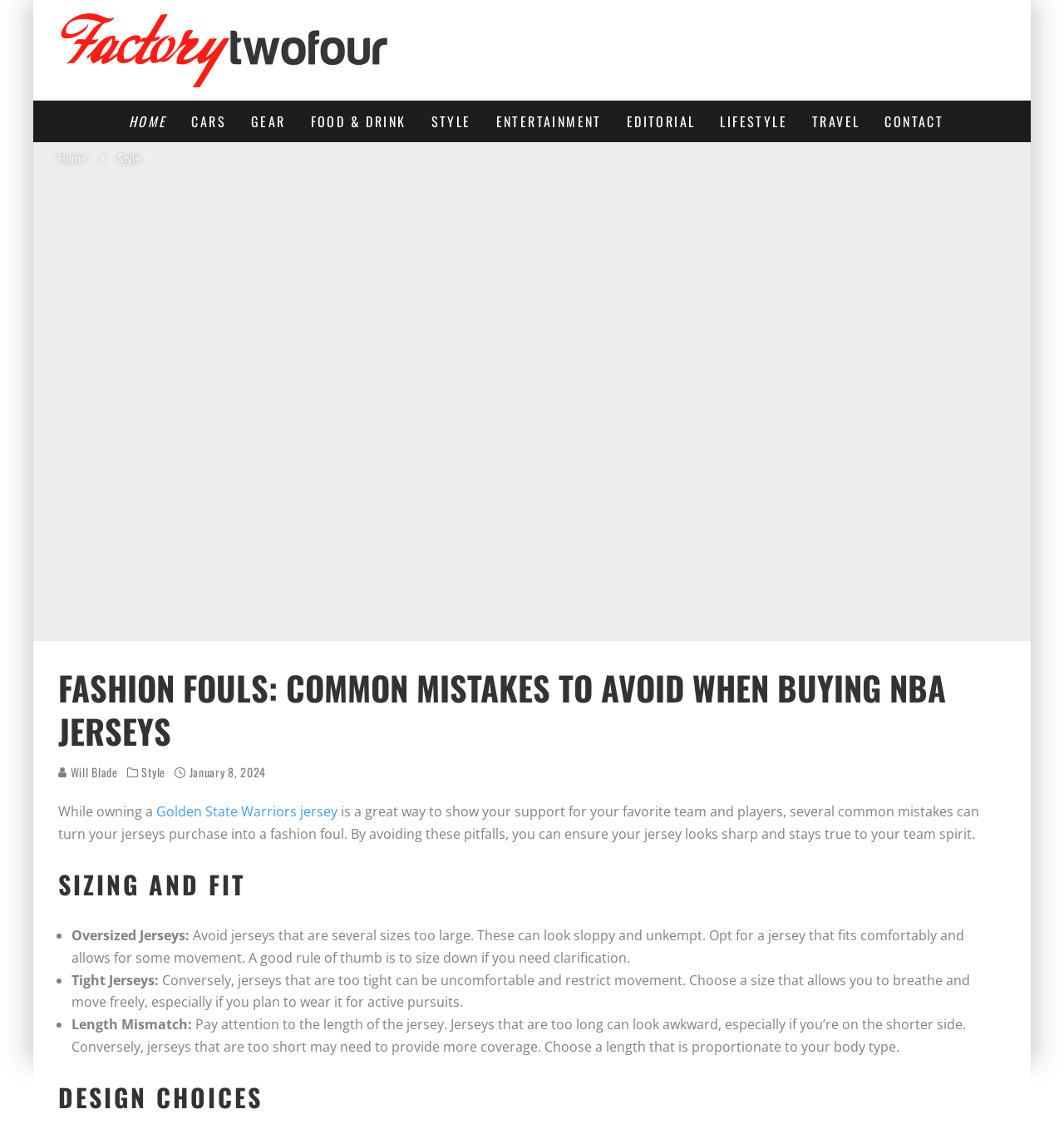Show the bounding box coordinates of the element that should be clicked to complete the task: "View the 'FASHION FOULS: COMMON MISTAKES TO AVOID WHEN BUYING NBA JERSEYS' heading".

[0.055, 0.59, 0.945, 0.666]